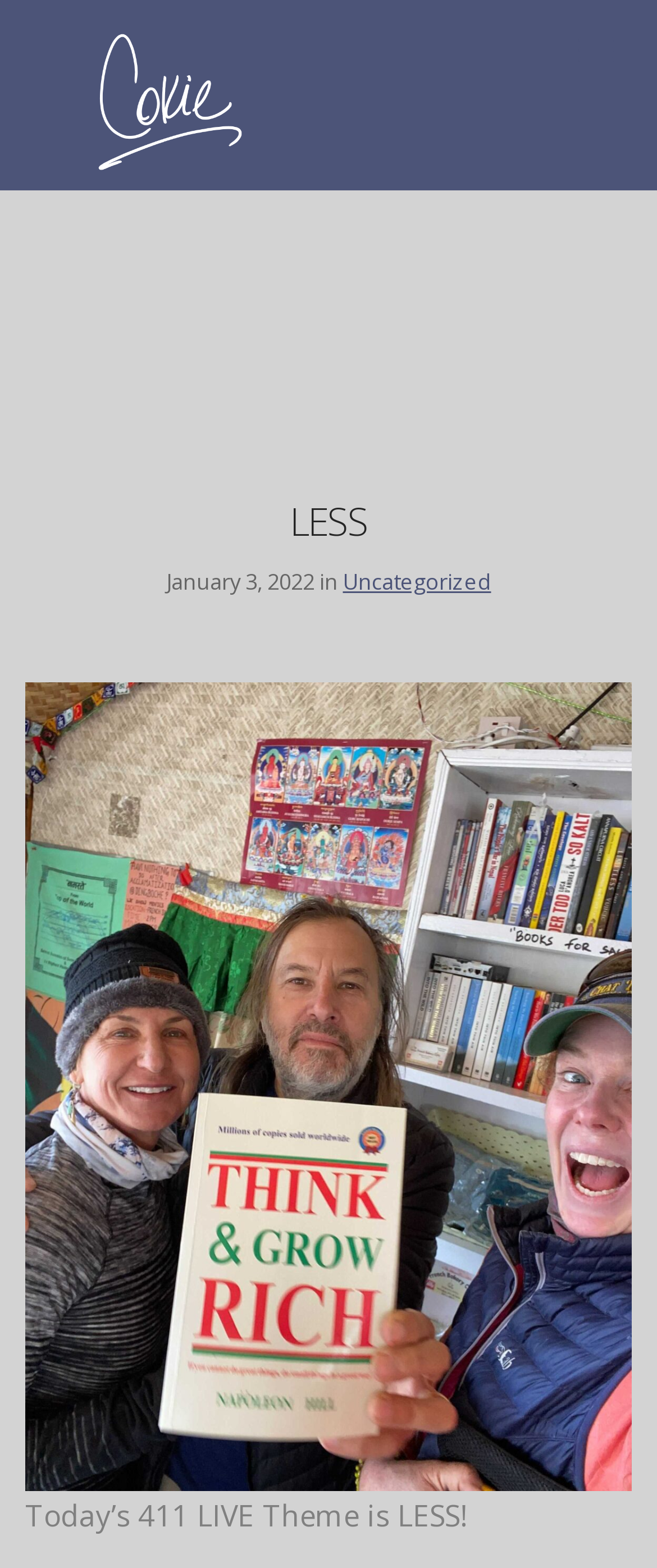Given the element description, predict the bounding box coordinates in the format (top-left x, top-left y, bottom-right x, bottom-right y), using floating point numbers between 0 and 1: alt="logo"

[0.038, 0.05, 0.471, 0.069]